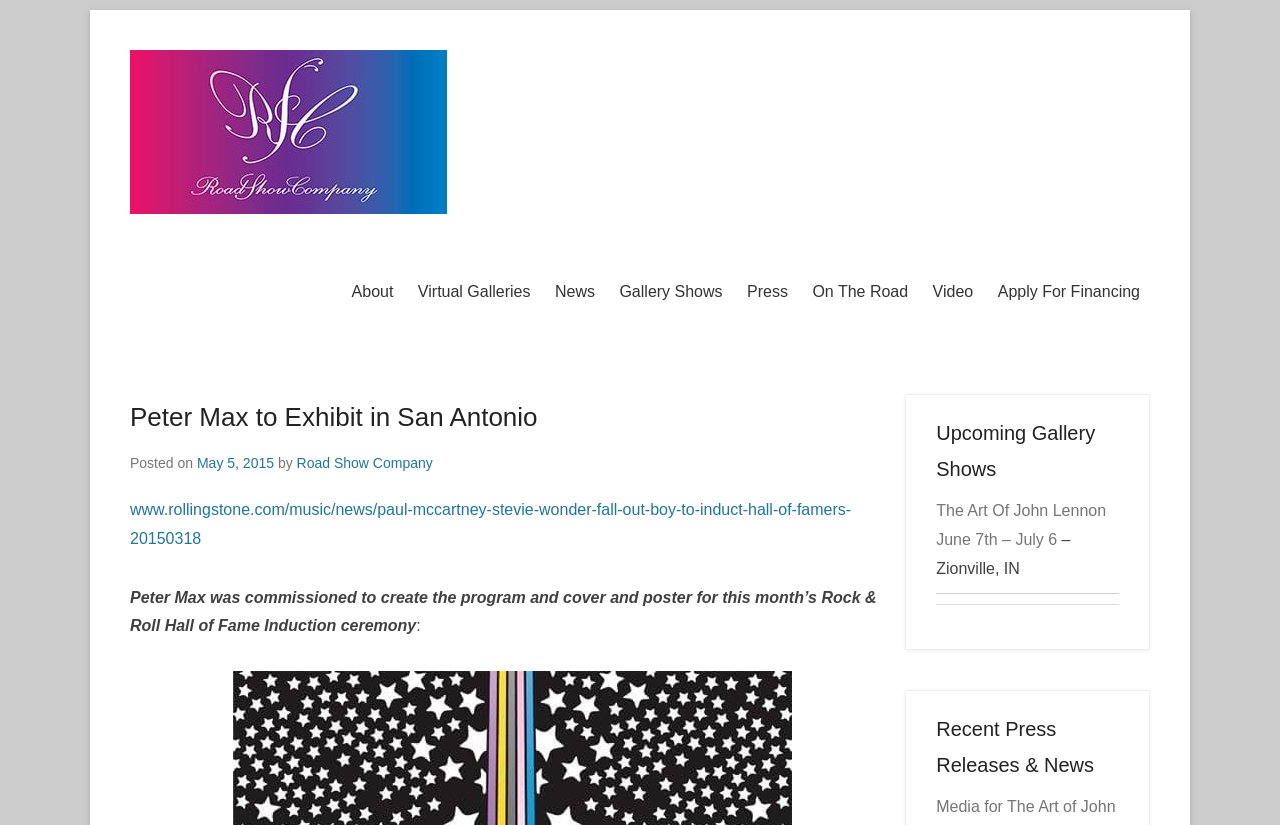Describe the entire webpage, focusing on both content and design.

The webpage is about Peter Max's exhibition in San Antonio, presented by the Road Show Company. At the top, there is a link to the Road Show Company, accompanied by an image with the same name. Below this, there is a heading with the company's name, followed by a brief description of the company's mission.

On the left side, there is a menu with links to various sections, including "About", "Virtual Galleries", "News", "Gallery Shows", "Press", "On The Road", "Video", and "Apply For Financing". 

The main content of the page is about Peter Max's exhibition. There is a heading with the exhibition's title, followed by a link to the exhibition's page. Below this, there is a section with the date "May 5, 2015", and a link to the Road Show Company. 

The page also features a link to an article from Rolling Stone, and a paragraph of text describing Peter Max's commission to create the program and cover for the Rock & Roll Hall of Fame Induction ceremony.

Further down, there are sections for "Upcoming Gallery Shows" and "Recent Press Releases & News". The "Upcoming Gallery Shows" section features a link to an exhibition of John Lennon's art, with the dates and location listed. The "Recent Press Releases & News" section has a heading, but no further content is provided.